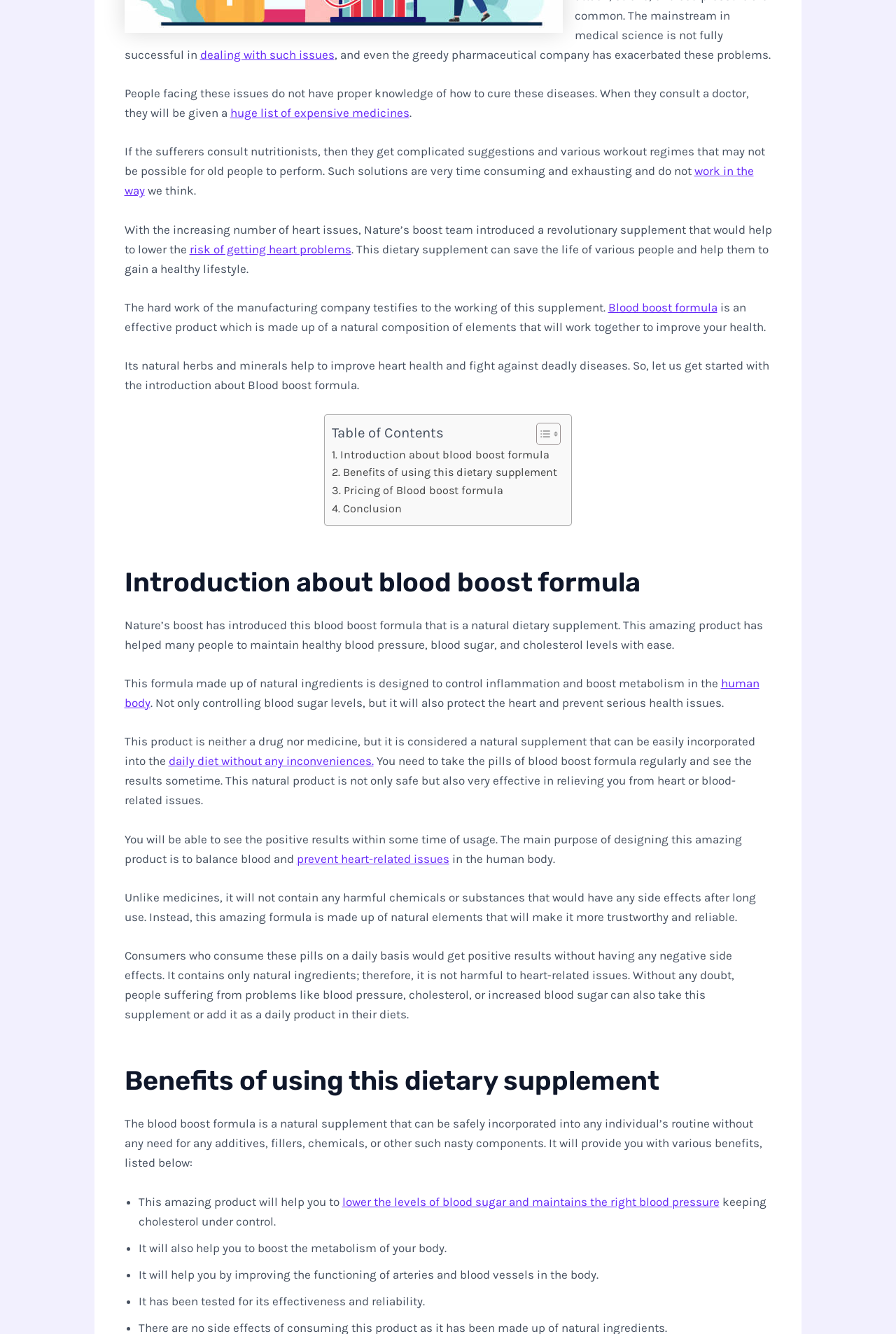Find the bounding box of the UI element described as follows: "Toggle".

[0.586, 0.316, 0.622, 0.334]